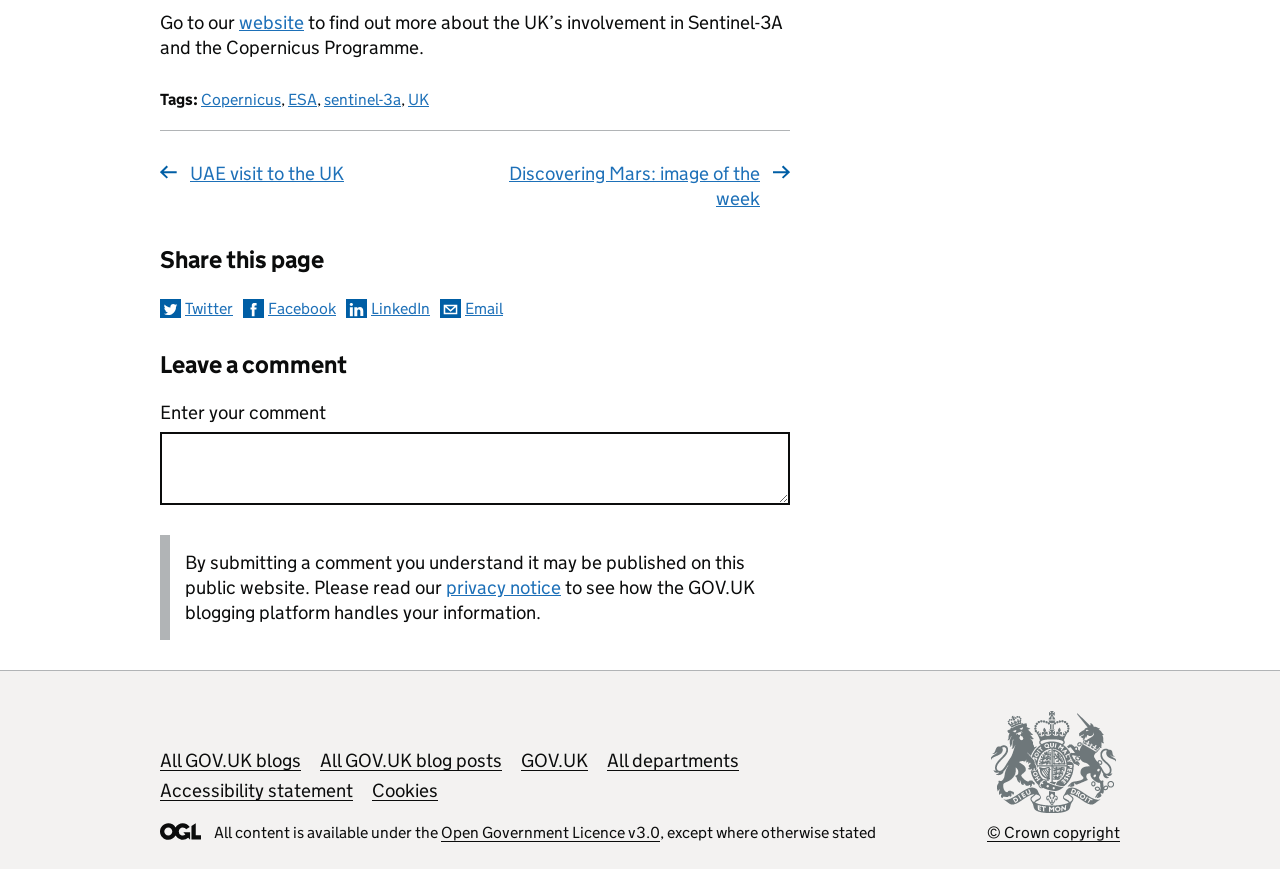Identify the bounding box coordinates of the element to click to follow this instruction: 'Click on the link to the website.'. Ensure the coordinates are four float values between 0 and 1, provided as [left, top, right, bottom].

[0.187, 0.013, 0.238, 0.039]